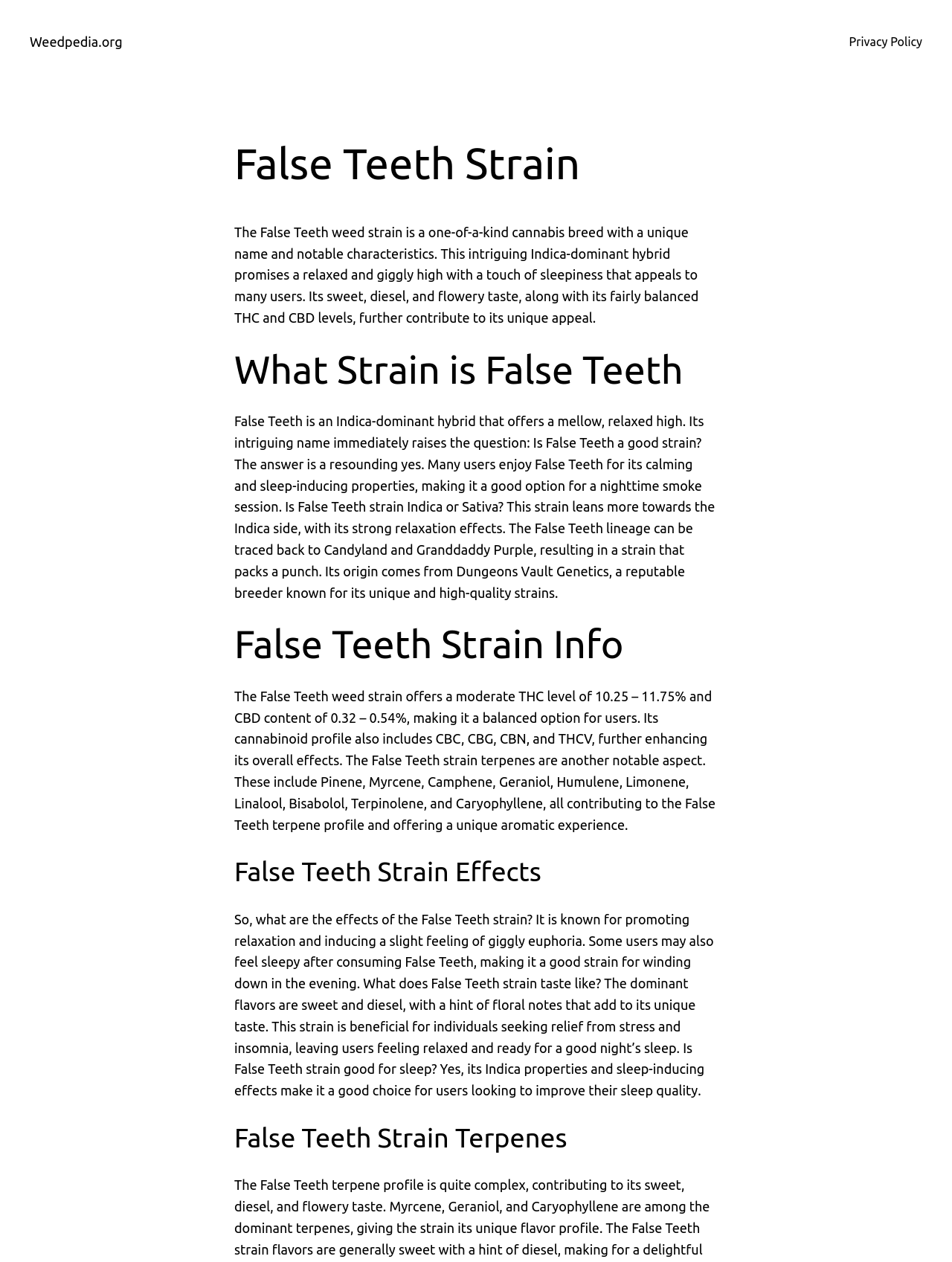Identify the main title of the webpage and generate its text content.

False Teeth Strain